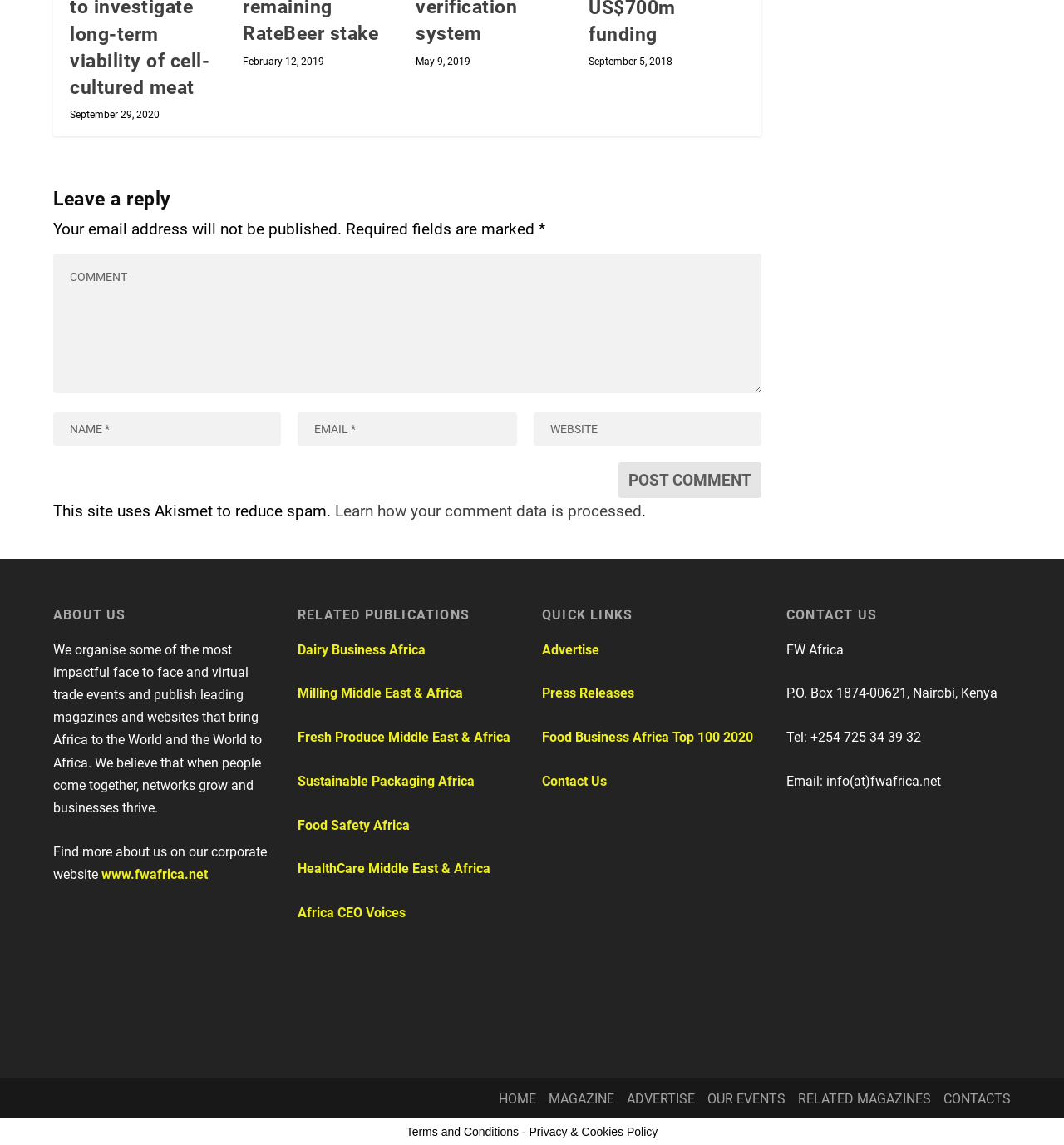Highlight the bounding box coordinates of the region I should click on to meet the following instruction: "Enter your comment".

[0.05, 0.24, 0.716, 0.362]